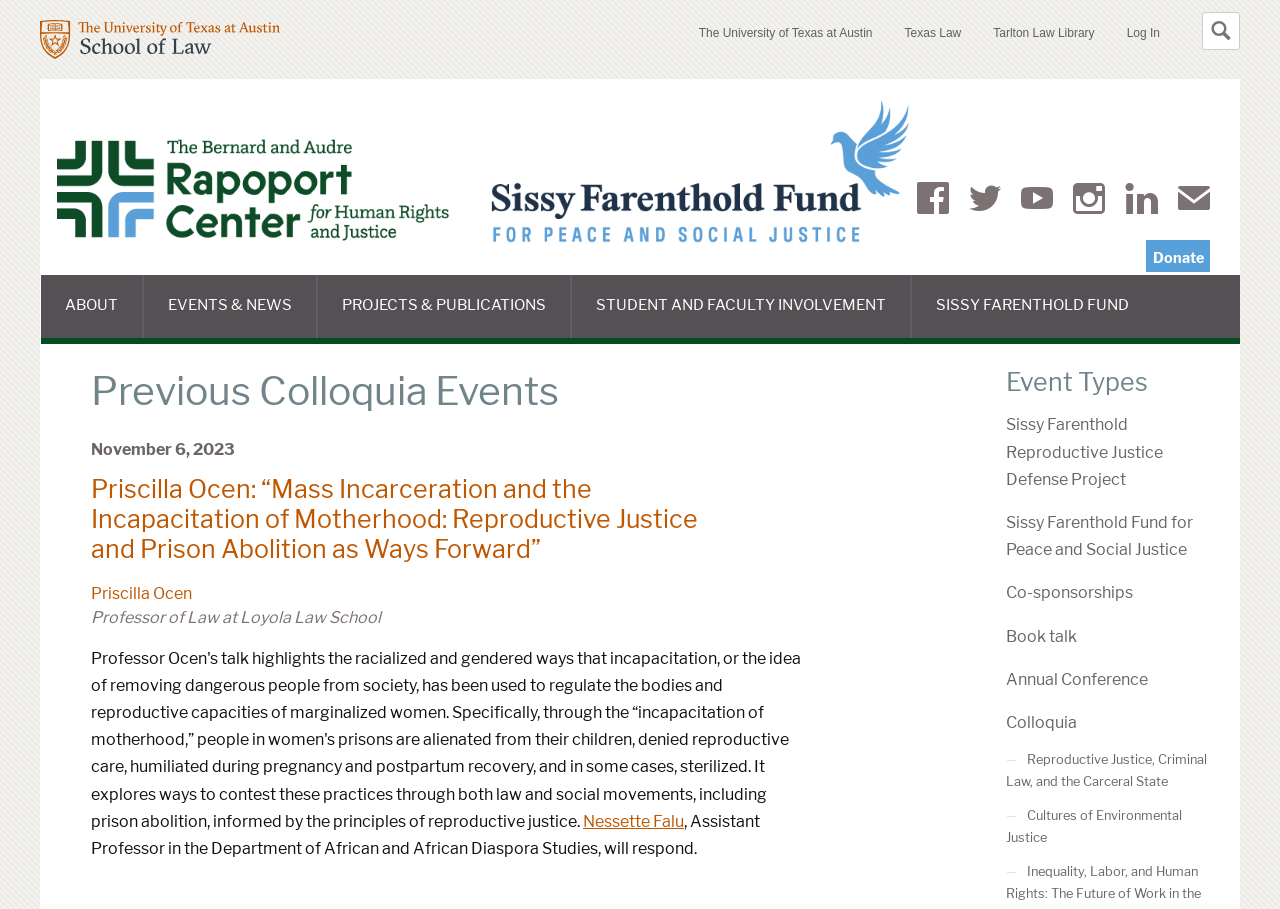Please reply to the following question using a single word or phrase: 
What is the name of the fund for peace and social justice?

Sissy Farenthold Fund for Peace and Social Justice